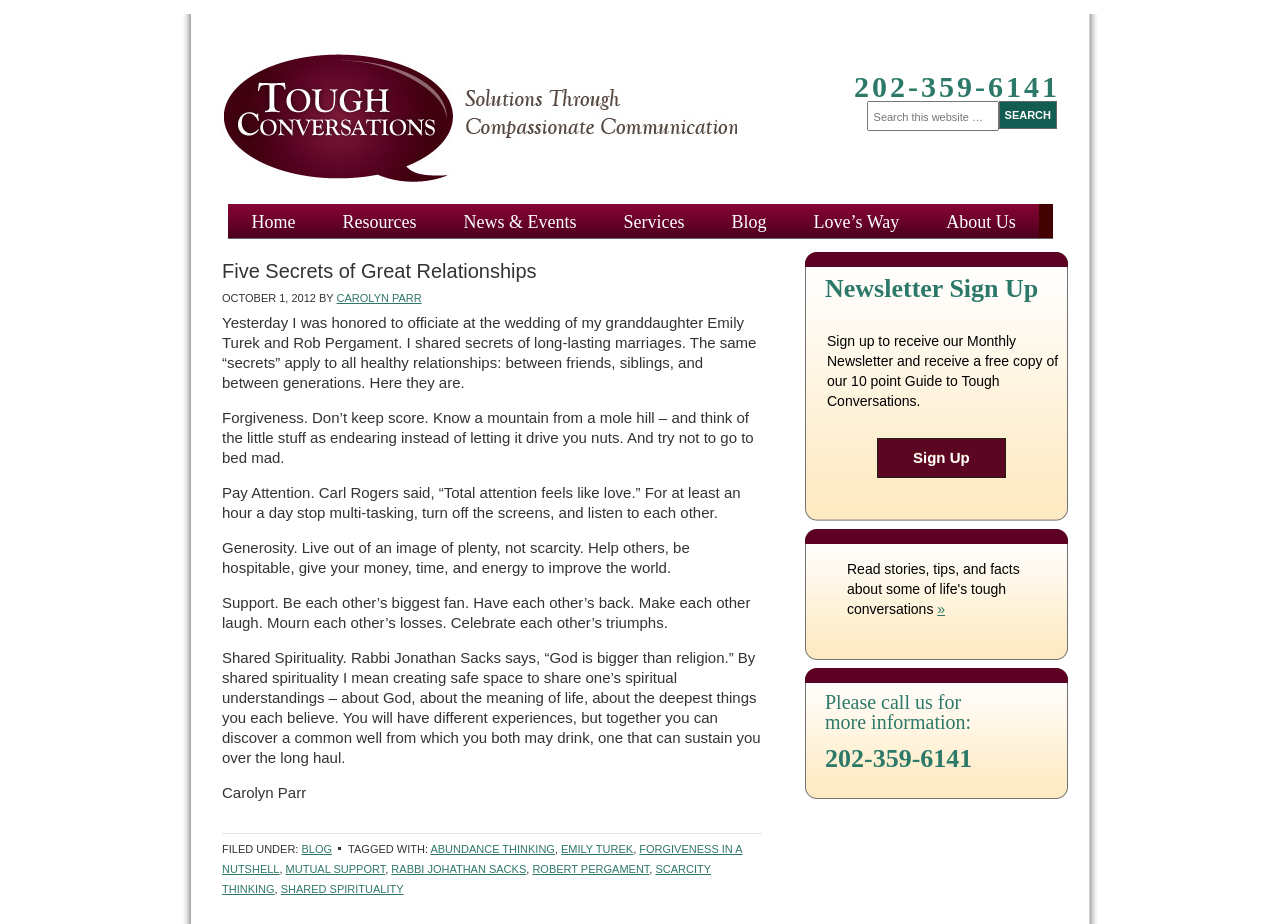Find the bounding box coordinates of the element to click in order to complete the given instruction: "Call for more information."

[0.629, 0.794, 0.834, 0.832]